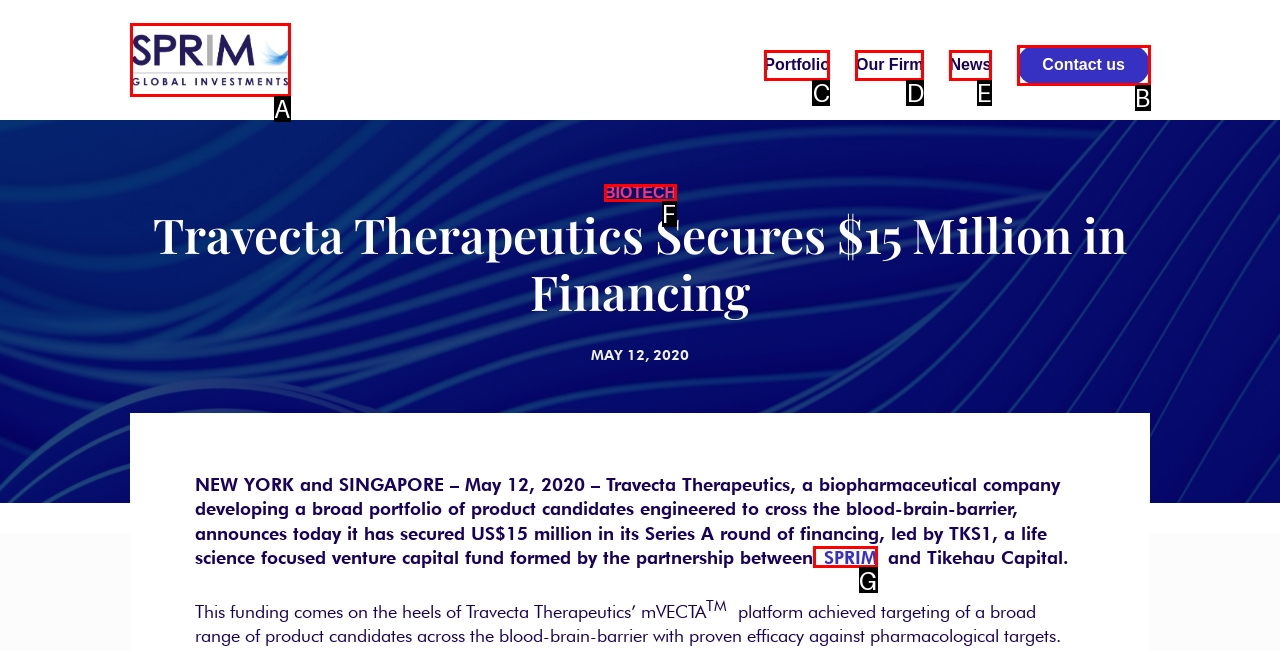Which HTML element fits the description: Contact us? Respond with the letter of the appropriate option directly.

B